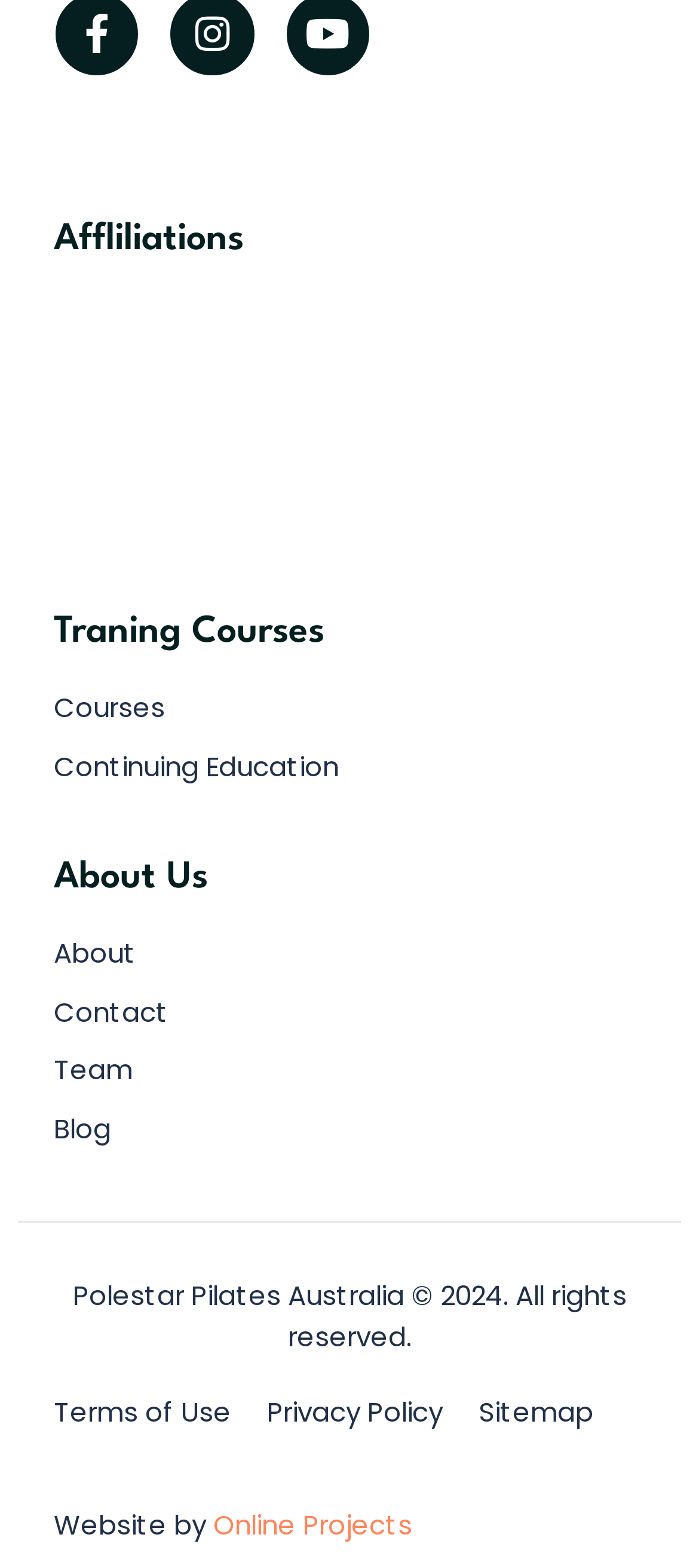Please reply to the following question using a single word or phrase: 
What is the name of the Pilates association?

Pilates-Association-Australia